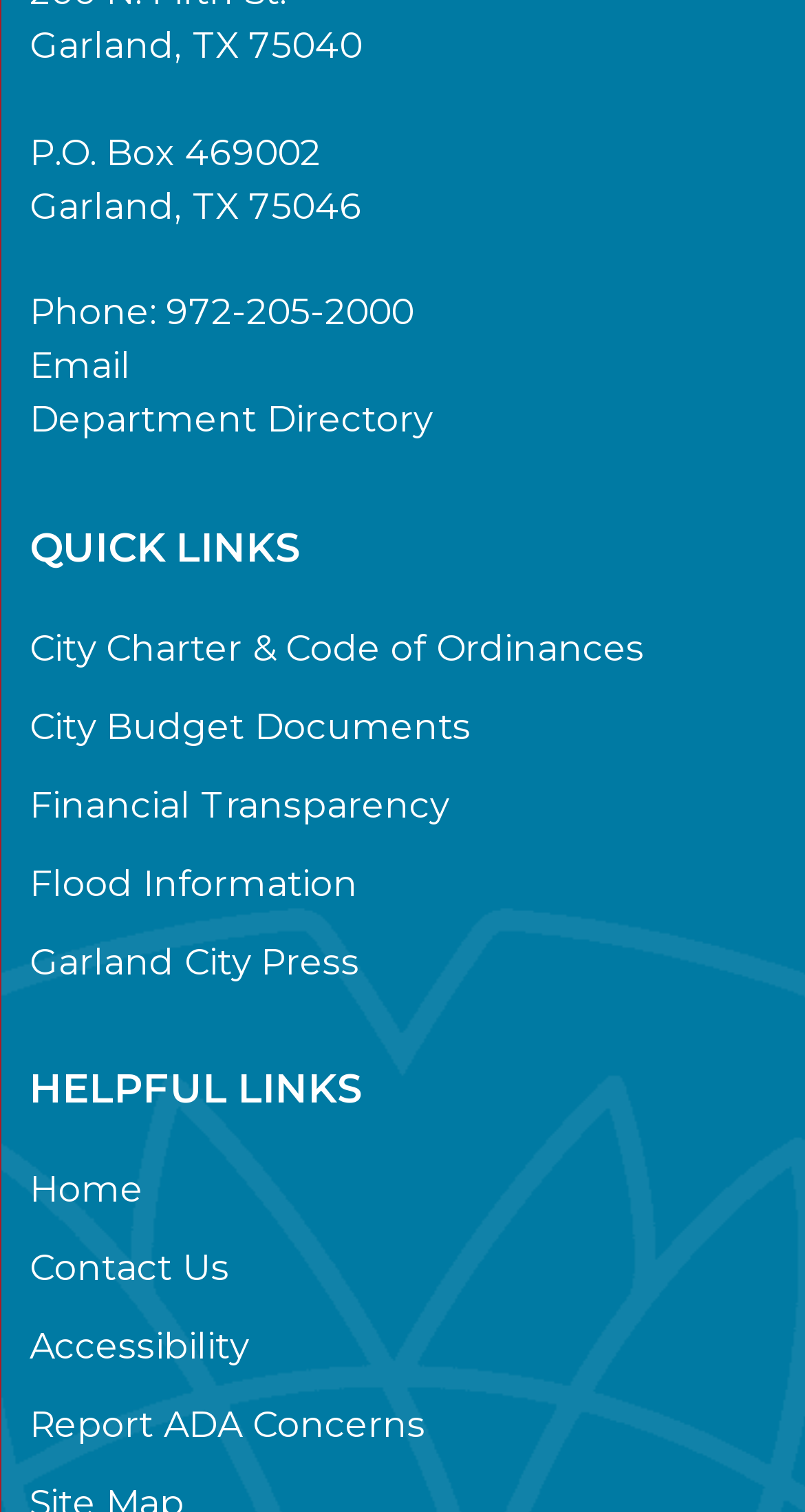Identify the bounding box coordinates of the clickable section necessary to follow the following instruction: "Access department directory". The coordinates should be presented as four float numbers from 0 to 1, i.e., [left, top, right, bottom].

[0.037, 0.216, 0.537, 0.245]